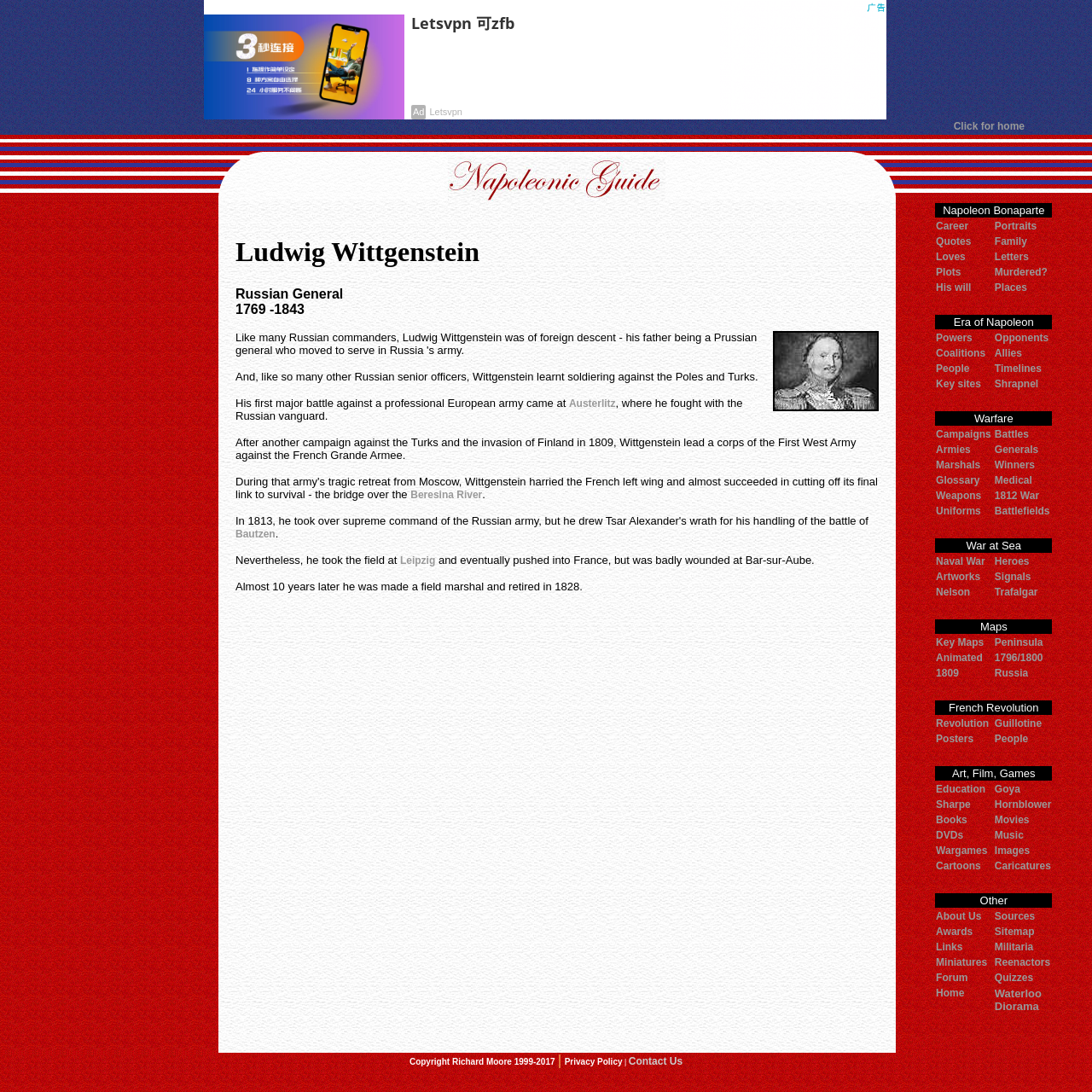Pinpoint the bounding box coordinates of the element you need to click to execute the following instruction: "Search for something". The bounding box should be represented by four float numbers between 0 and 1, in the format [left, top, right, bottom].

None